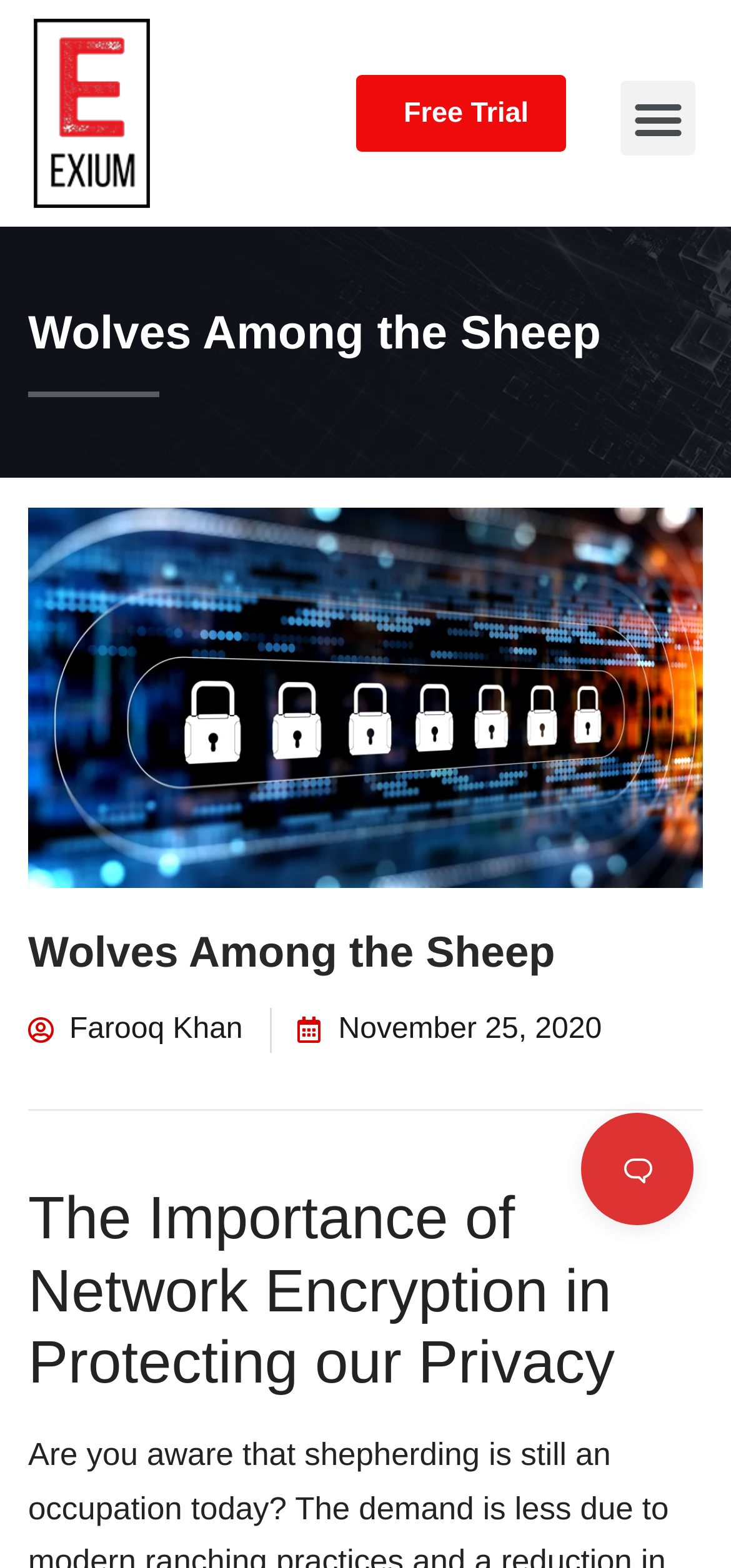Respond with a single word or phrase for the following question: 
How many headings are there on the webpage?

3